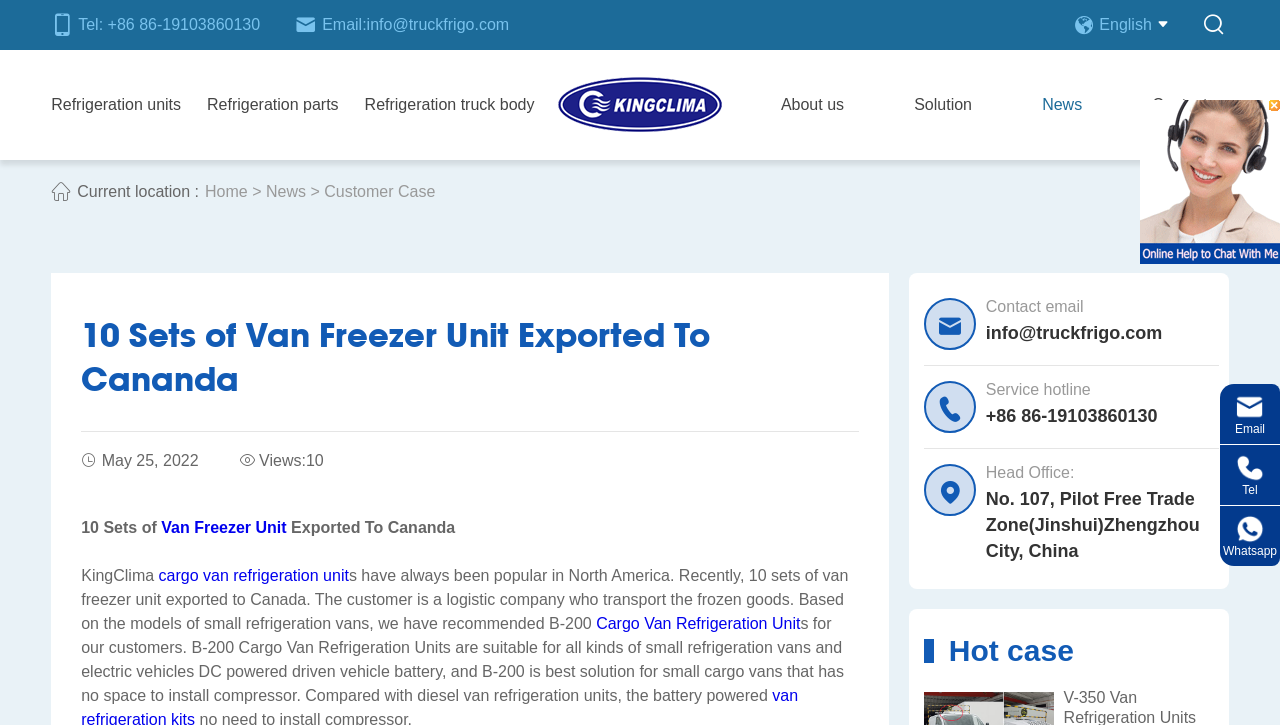Locate the bounding box coordinates of the area to click to fulfill this instruction: "Click the About us link". The bounding box should be presented as four float numbers between 0 and 1, in the order [left, top, right, bottom].

[0.61, 0.069, 0.659, 0.221]